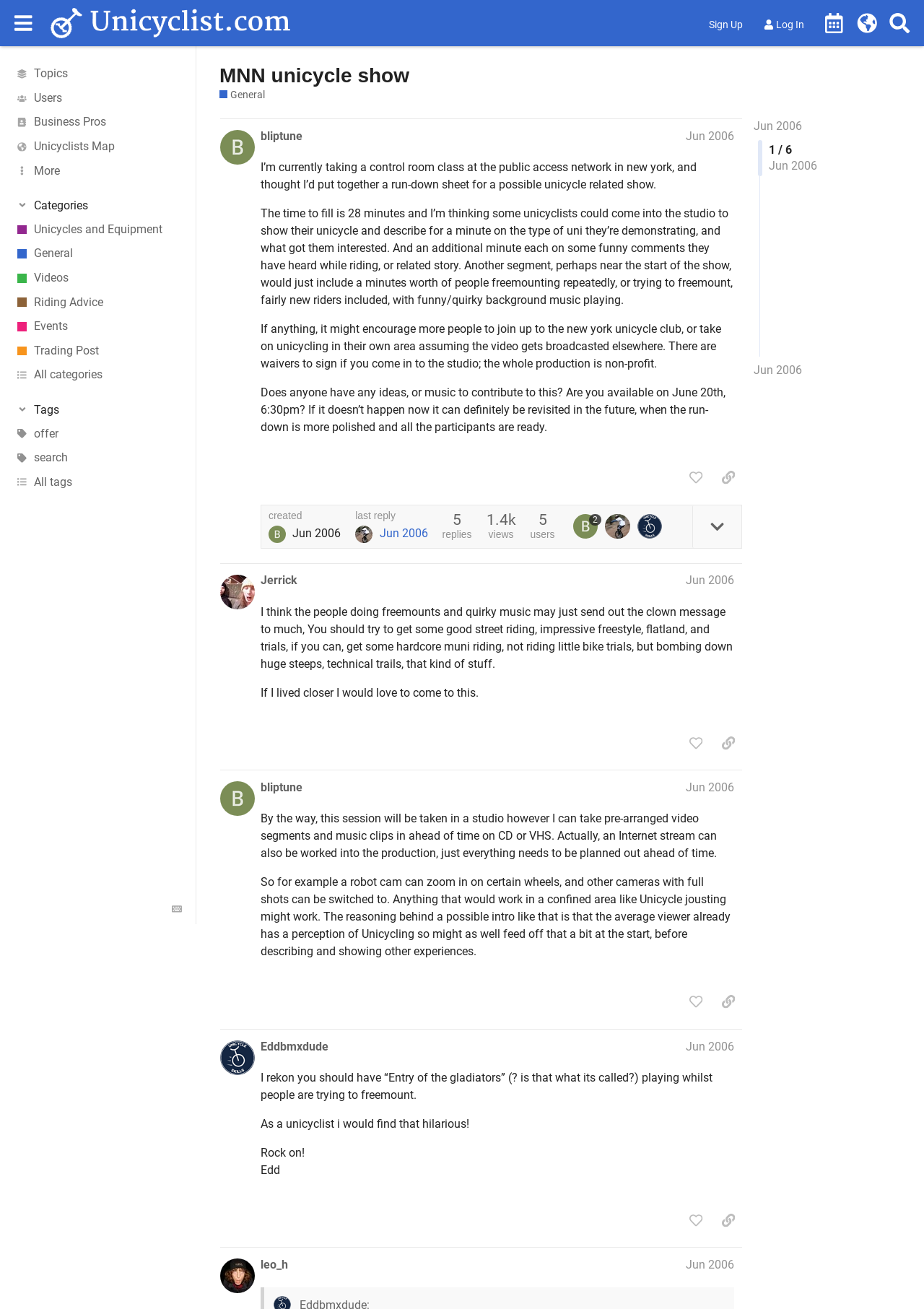Identify and provide the bounding box coordinates of the UI element described: "Unicycles and Equipment". The coordinates should be formatted as [left, top, right, bottom], with each number being a float between 0 and 1.

[0.0, 0.166, 0.212, 0.185]